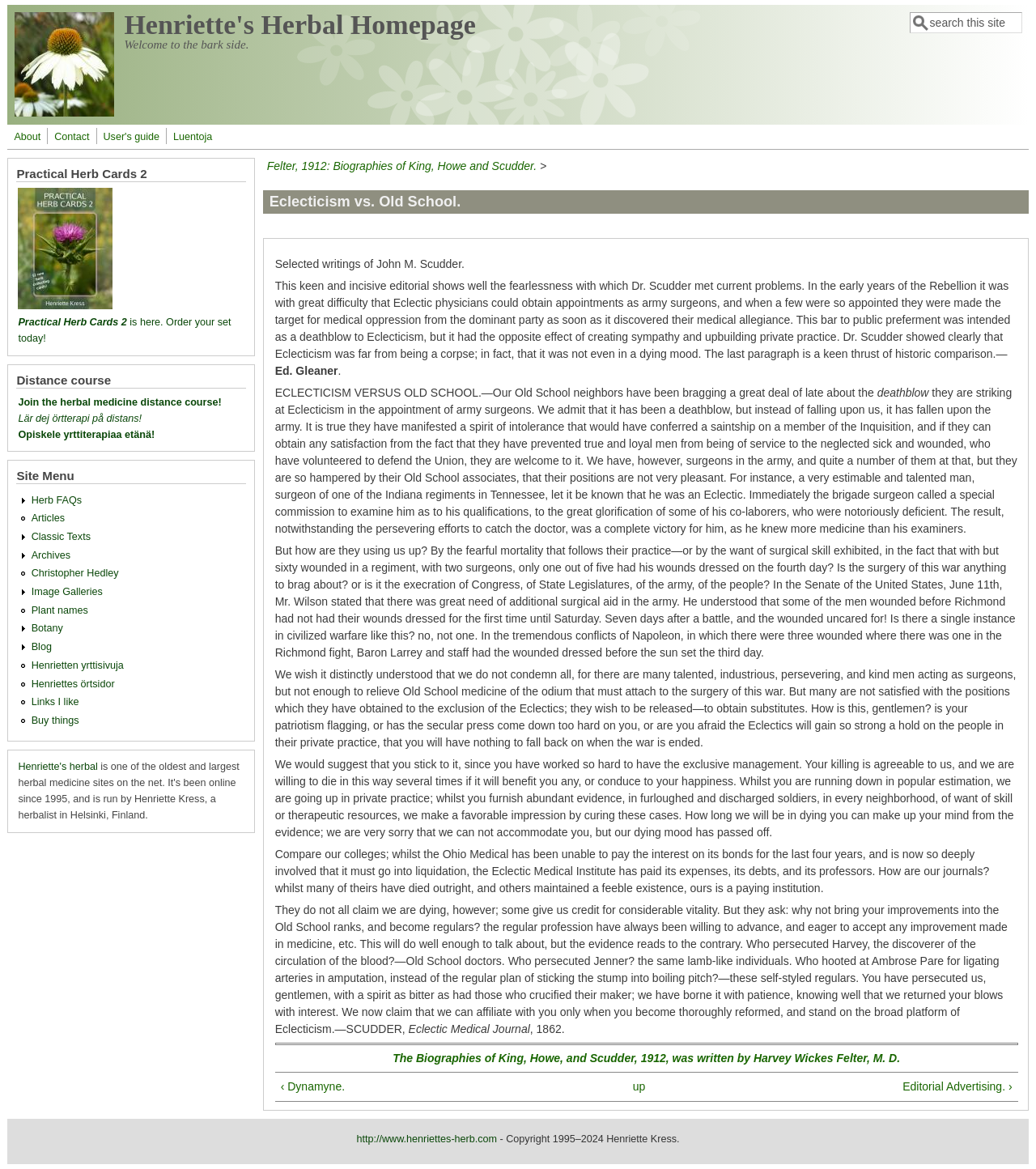Indicate the bounding box coordinates of the element that needs to be clicked to satisfy the following instruction: "Go to the home page". The coordinates should be four float numbers between 0 and 1, i.e., [left, top, right, bottom].

[0.014, 0.091, 0.11, 0.102]